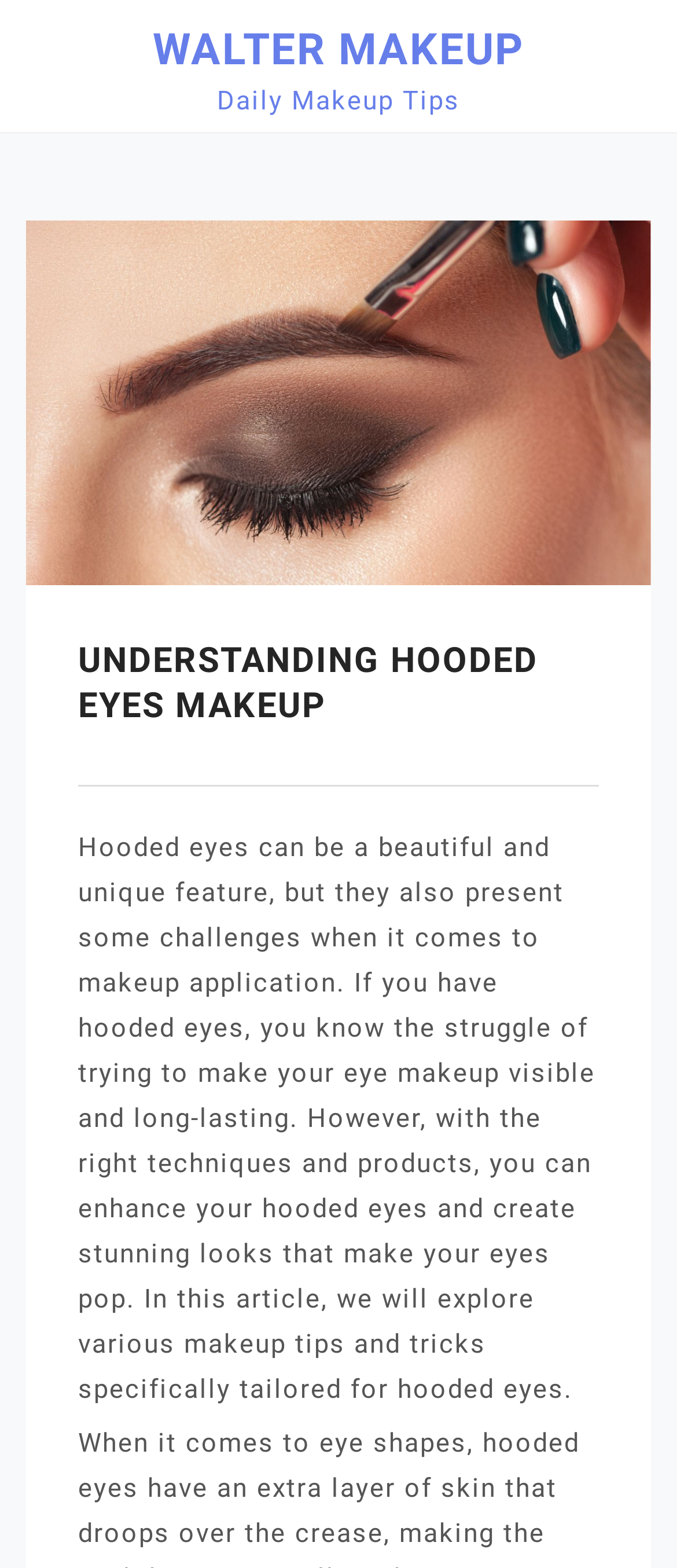What type of content is available on this website?
Kindly offer a comprehensive and detailed response to the question.

Based on the link 'WALTER MAKEUP' and the static text 'Daily Makeup Tips', it can be inferred that this website provides daily makeup tips and articles on various makeup-related topics.